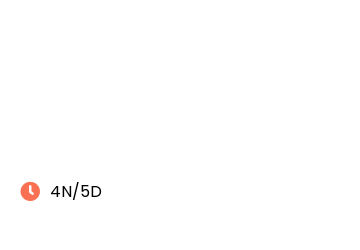Provide a comprehensive description of the image.

This image represents the "4 Nights 5 Days Shimla Kullu Manali Tour Package From Pune by Train." It features a visually appealing design, prominently displaying the package duration as "4N/5D" to attract potential travelers. The tour package offers an exciting travel experience through the scenic regions of Shimla, Kullu, and Manali, highlighting the charm and attraction of these popular destinations. This package appeals to those looking for a well-rounded getaway filled with sightseeing and adventure.